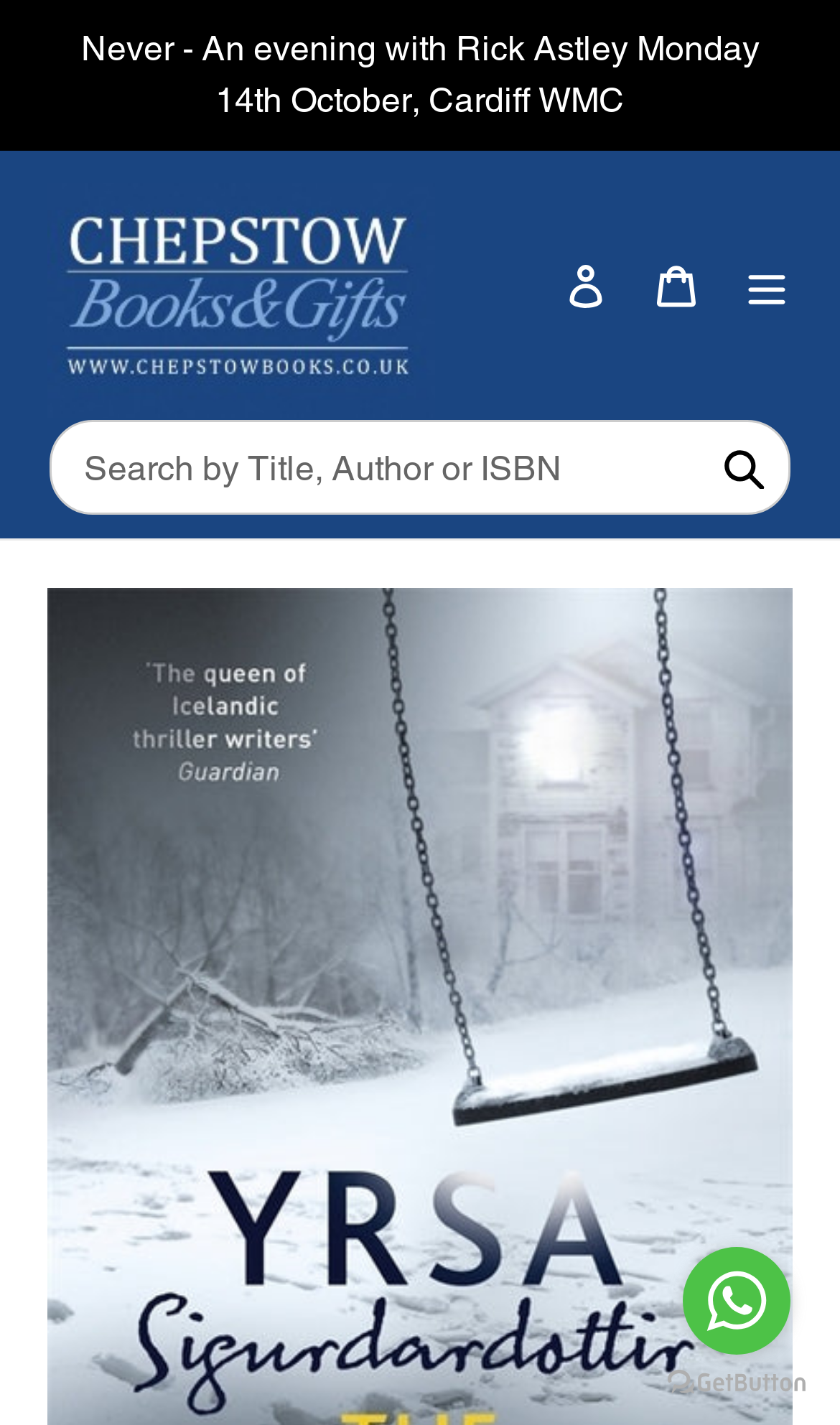Can you show the bounding box coordinates of the region to click on to complete the task described in the instruction: "Search for a book"?

[0.056, 0.294, 0.944, 0.363]